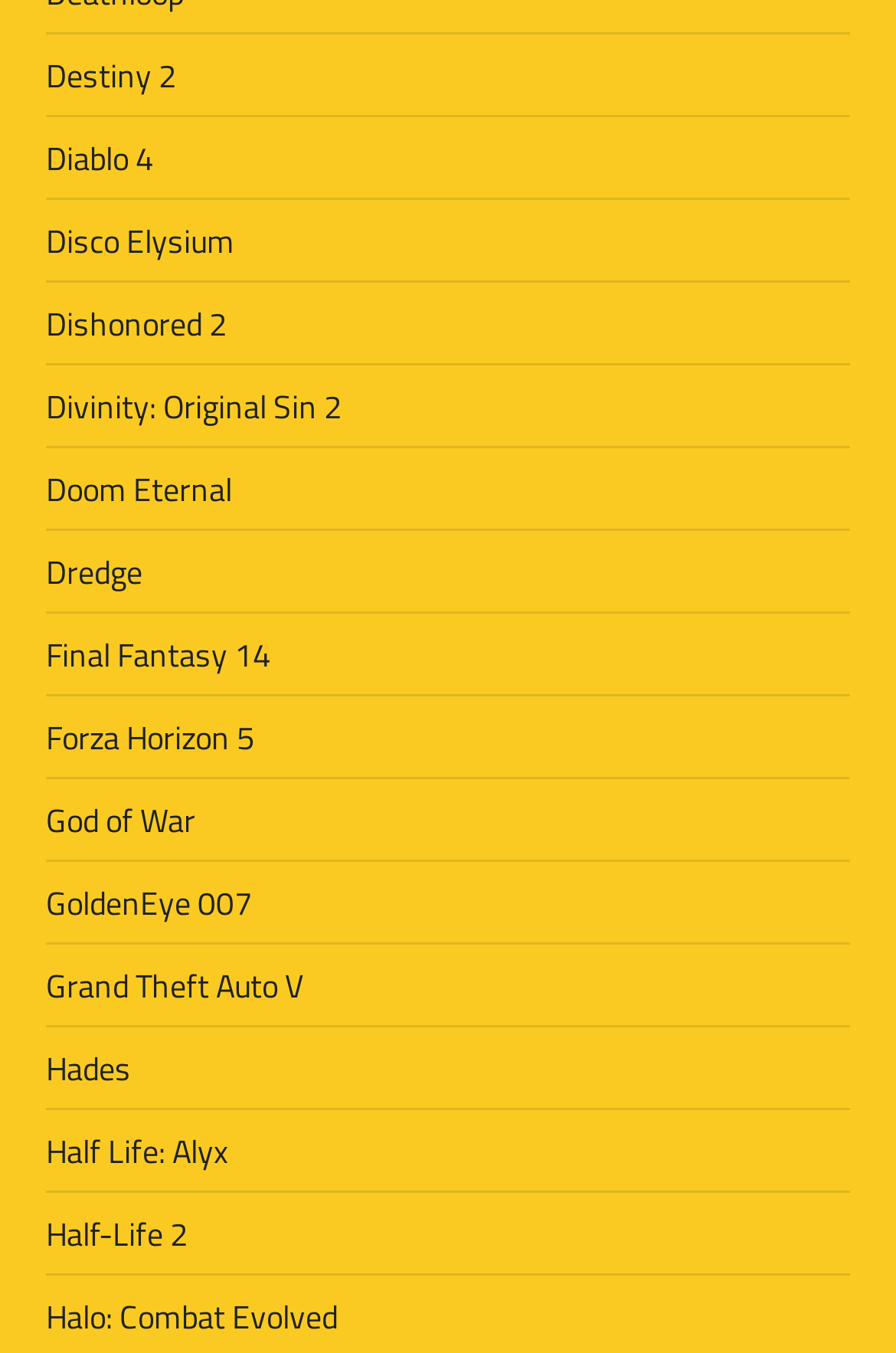Is Doom Eternal listed on this webpage?
Please give a detailed and thorough answer to the question, covering all relevant points.

By scanning the list of links on the webpage, I can see that Doom Eternal is listed, with its corresponding link and bounding box coordinates. This suggests that the webpage is a directory or catalog of video games, and Doom Eternal is one of the games included.